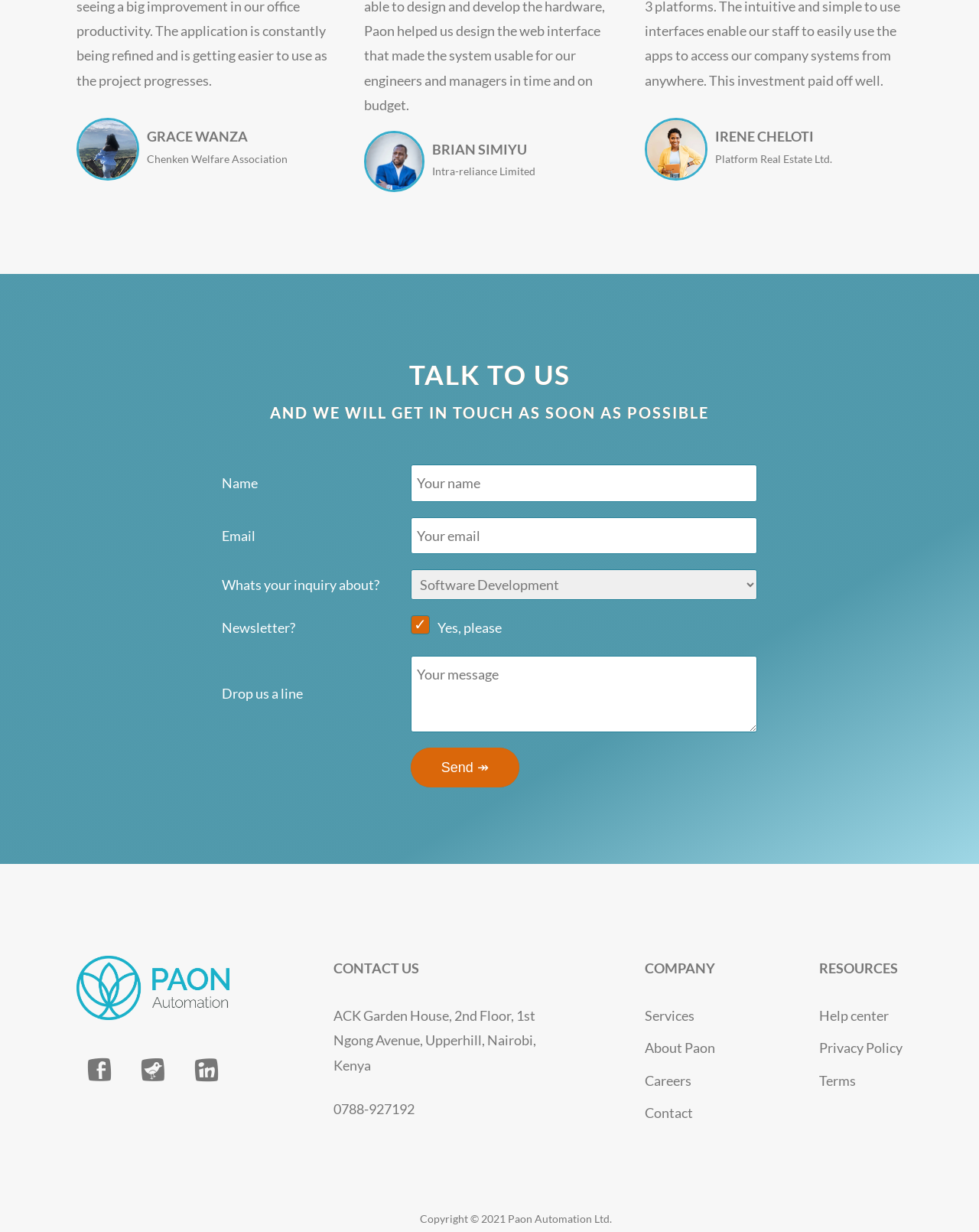What is the phone number of Paon Automation Ltd.?
Please use the image to deliver a detailed and complete answer.

I found a link element with the text '0788-927192', which suggests that it is the phone number of Paon Automation Ltd.